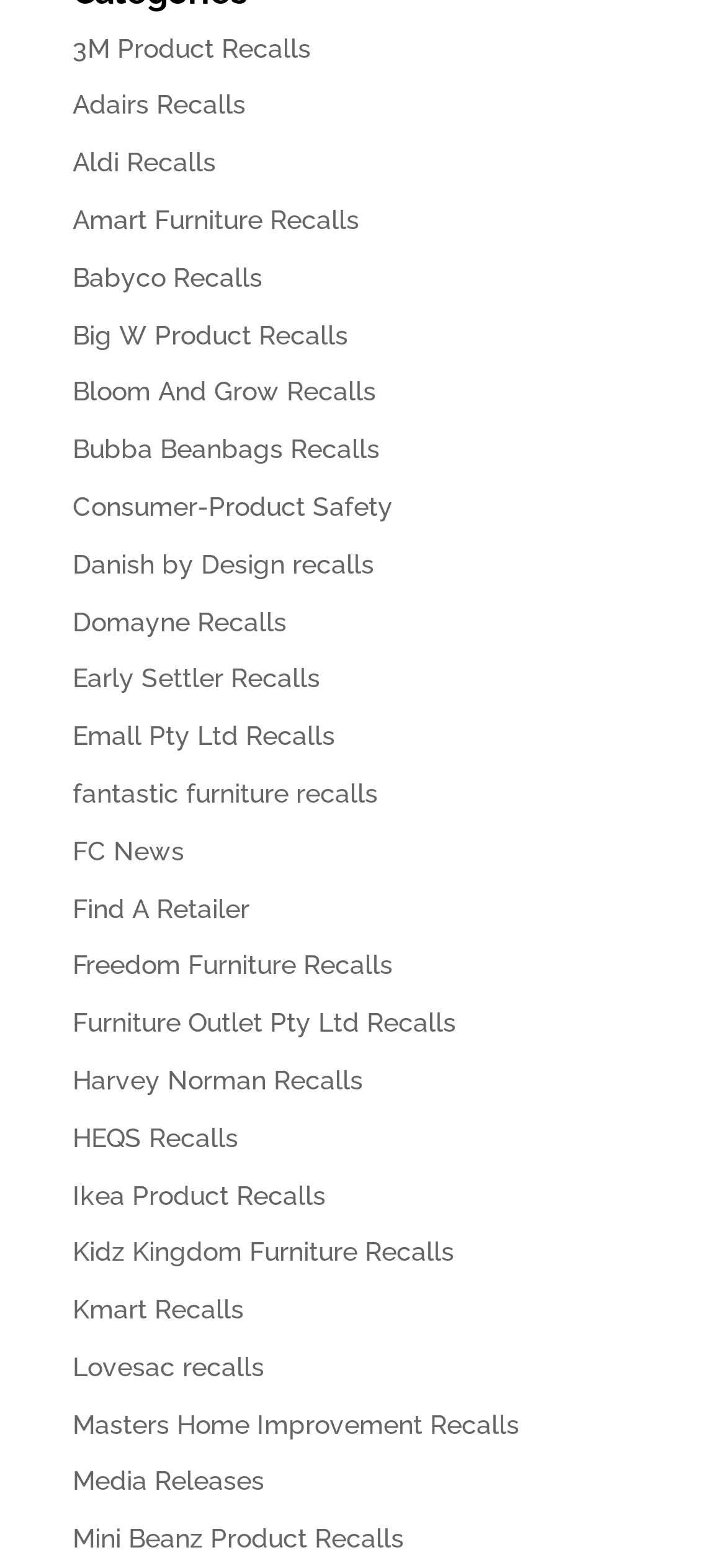Please pinpoint the bounding box coordinates for the region I should click to adhere to this instruction: "Go to Freedom Furniture recalls".

[0.1, 0.606, 0.541, 0.625]